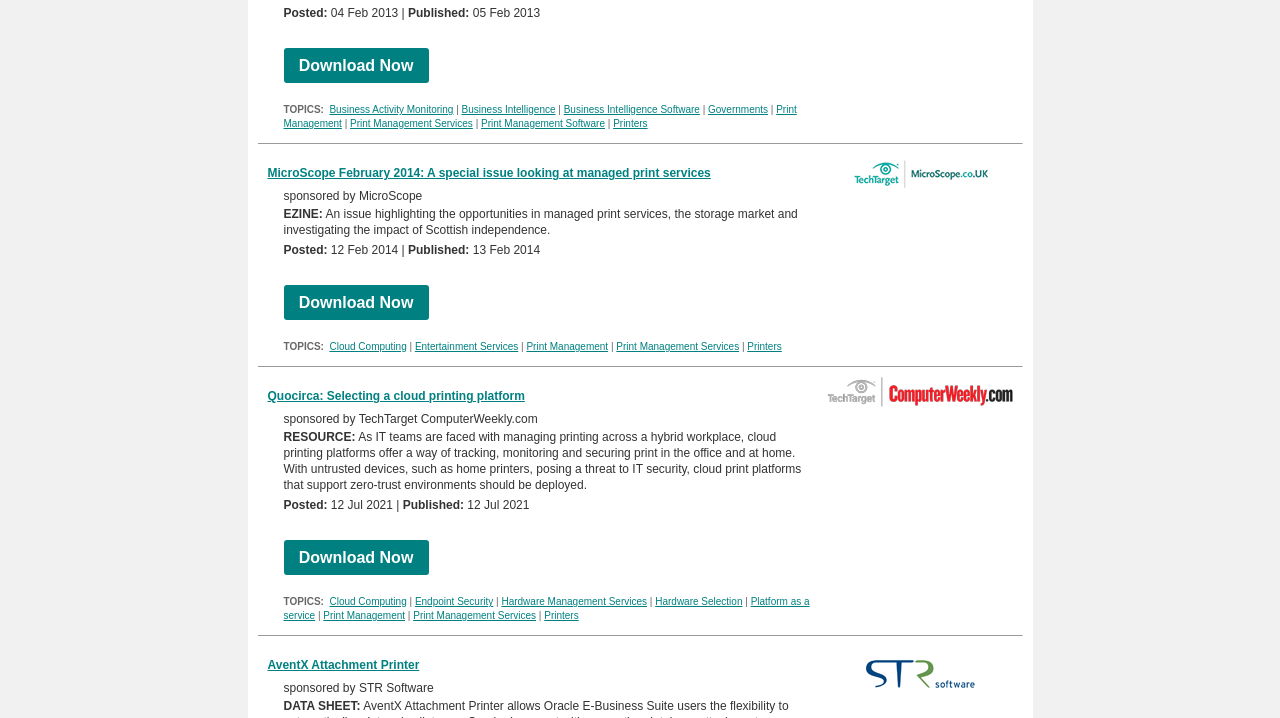Please analyze the image and give a detailed answer to the question:
What is the name of the company associated with the image at the bottom of the webpage? 

The name of the company associated with the image at the bottom of the webpage can be determined by looking at the image and its associated link. The image has the text 'STR Software' associated with it, which suggests that STR Software is the company associated with the image.